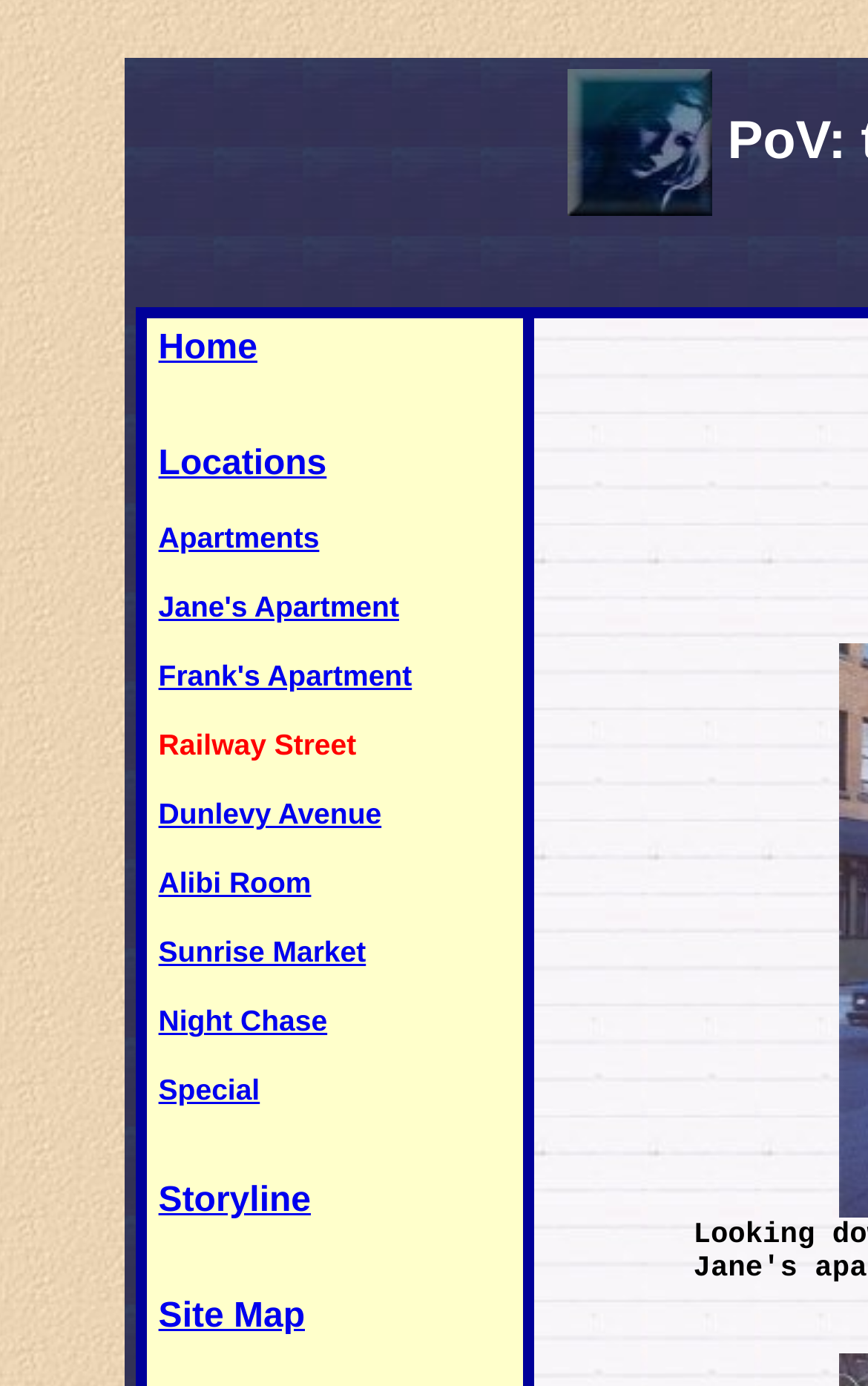Locate the bounding box coordinates of the area where you should click to accomplish the instruction: "view Jane's Apartment".

[0.183, 0.426, 0.46, 0.45]